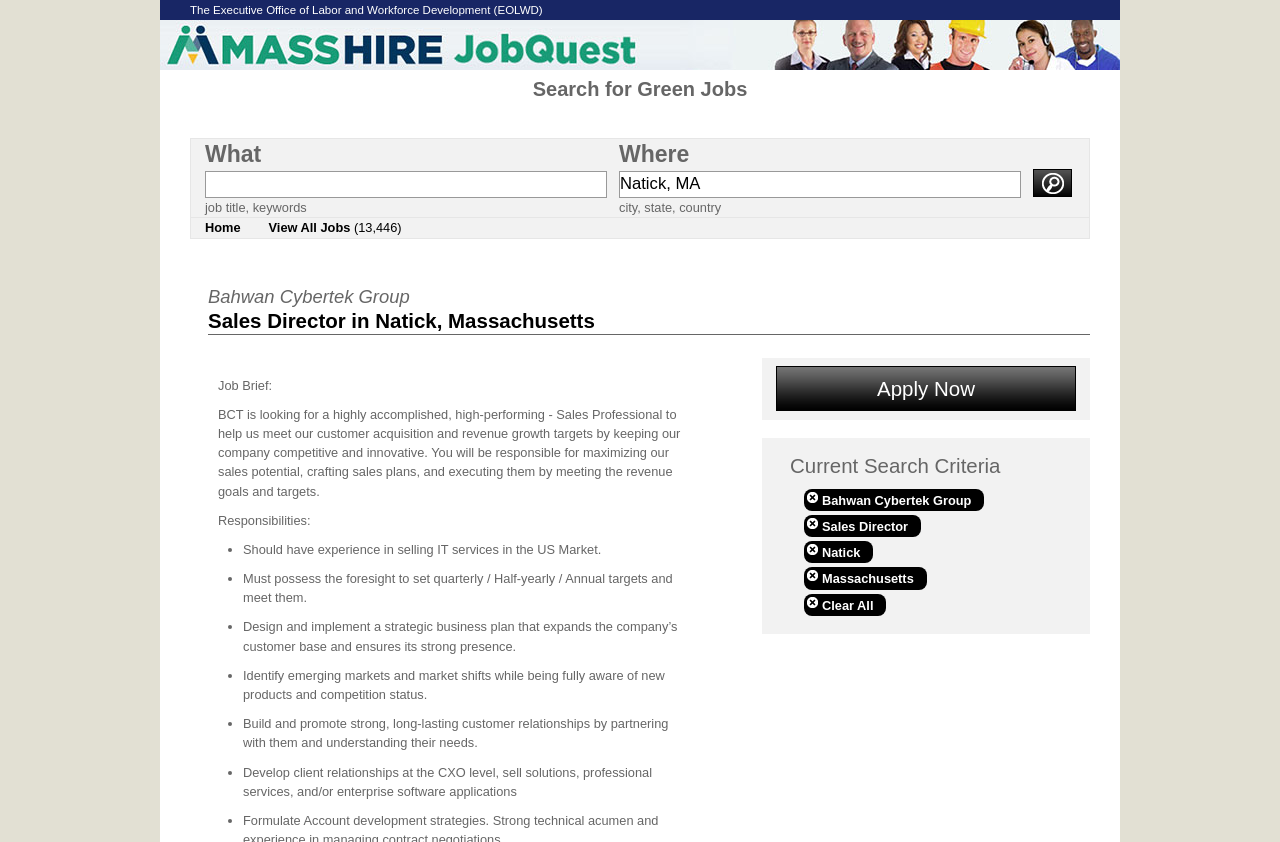Explain the contents of the webpage comprehensively.

This webpage is a job posting for a Sales Director position at Bahwan Cybertek Group in Natick, Massachusetts. At the top of the page, there is a link to "The Executive Office of Labor and Workforce Development (EOLWD)" and an image of "MassHire JobQuest". Below these elements, there is a search bar with a "What" dropdown menu and a "Where" dropdown menu, which is currently set to "Natick, MA". There is also a "Search" button.

On the left side of the page, there are links to "Home" and "View All Jobs (13,446)". The main content of the page is divided into two sections. The top section displays the job information, including the job title, company, and location. Below this, there is a brief job description, which outlines the responsibilities of the Sales Director role.

The job description is followed by a list of responsibilities, which includes tasks such as maximizing sales potential, crafting sales plans, and executing them to meet revenue goals and targets. The list also includes requirements such as experience in selling IT services in the US Market, setting quarterly targets, and identifying emerging markets.

On the right side of the page, there is a section with a heading "Current Search Criteria", which displays the current search criteria, including the company, job title, and location. There are also links to "Apply Now" and "Clear All" search criteria.

Overall, the webpage is a job posting with a clear layout, making it easy to navigate and find the necessary information about the job.